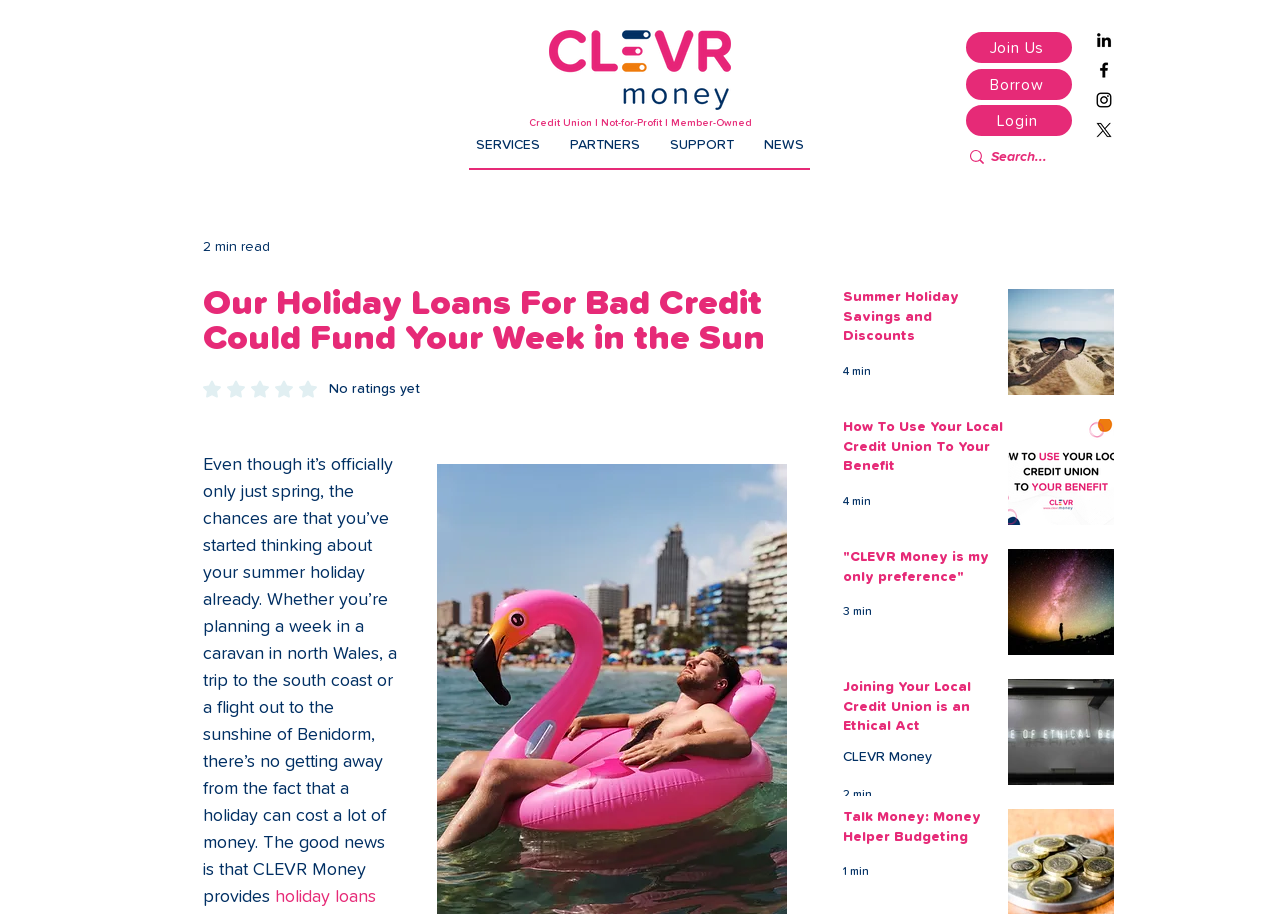Utilize the details in the image to give a detailed response to the question: What is the topic of the main article?

I found the topic of the main article by looking at the main content area of the webpage, where I saw a heading that says 'Our Holiday Loans For Bad Credit Could Fund Your Week in the Sun'. This suggests that the main article is about holiday loans, specifically for people with bad credit.